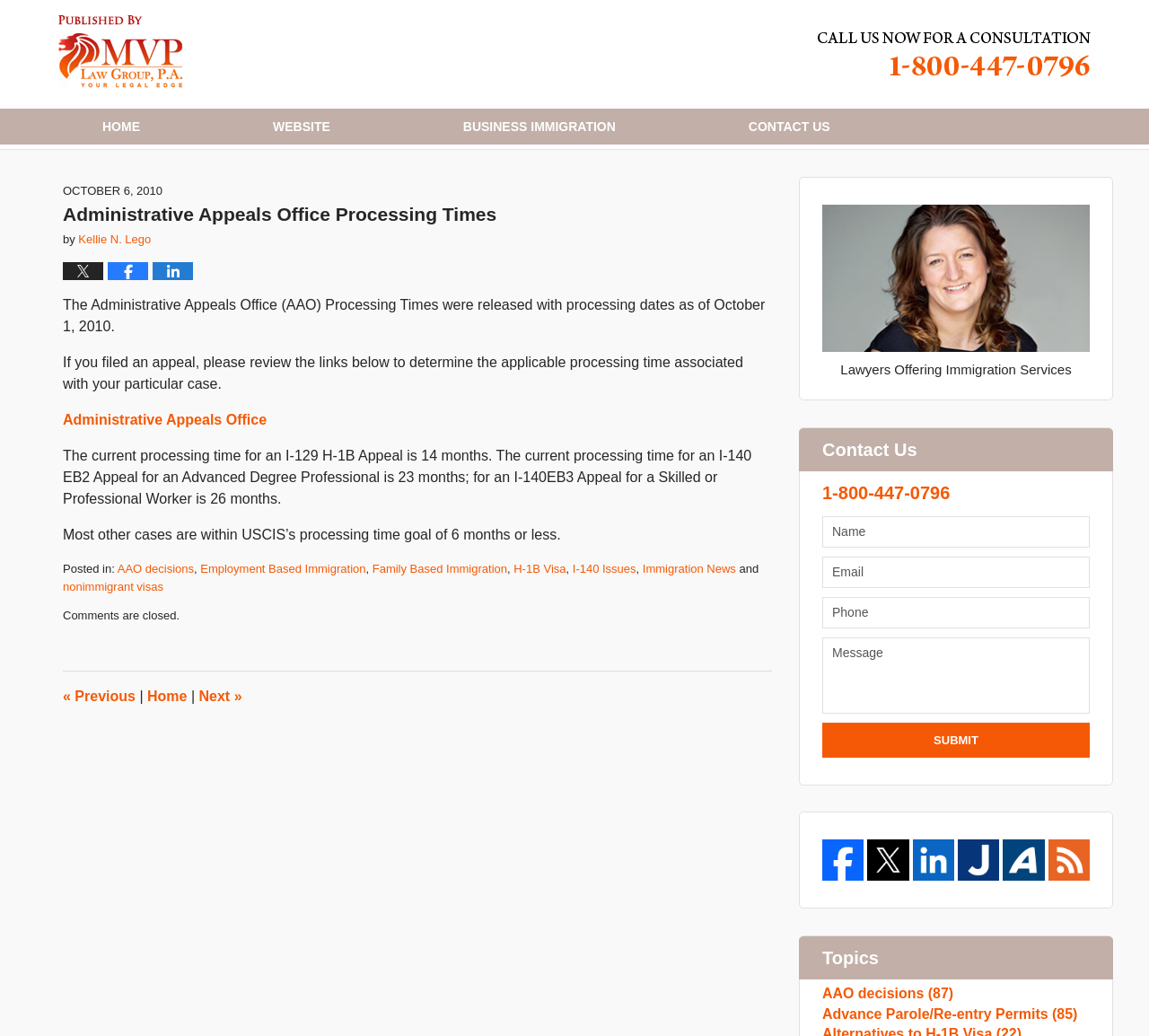Please provide the bounding box coordinates for the element that needs to be clicked to perform the instruction: "Click on the 'HOME' link". The coordinates must consist of four float numbers between 0 and 1, formatted as [left, top, right, bottom].

[0.031, 0.105, 0.18, 0.14]